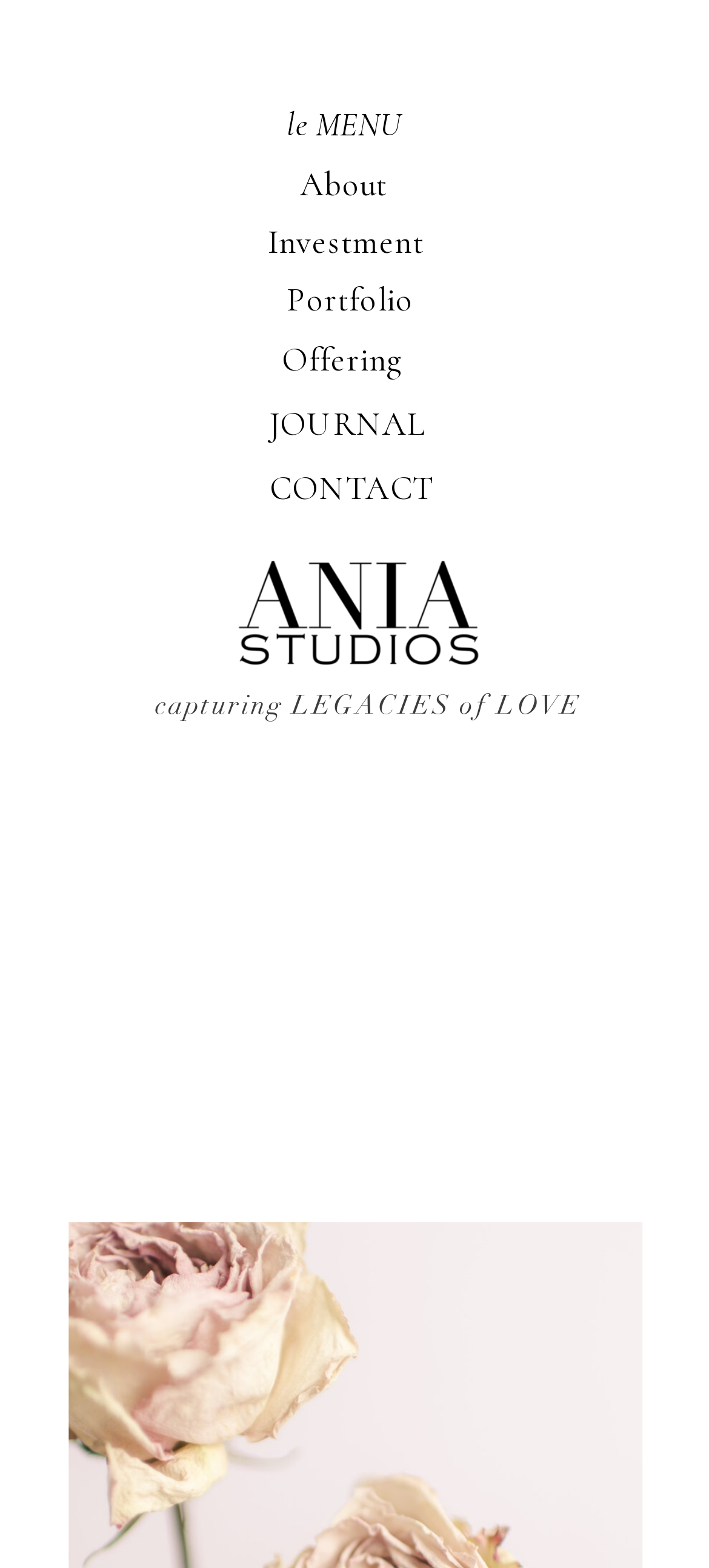Locate the UI element that matches the description JOURNAL in the webpage screenshot. Return the bounding box coordinates in the format (top-left x, top-left y, bottom-right x, bottom-right y), with values ranging from 0 to 1.

[0.372, 0.252, 0.609, 0.28]